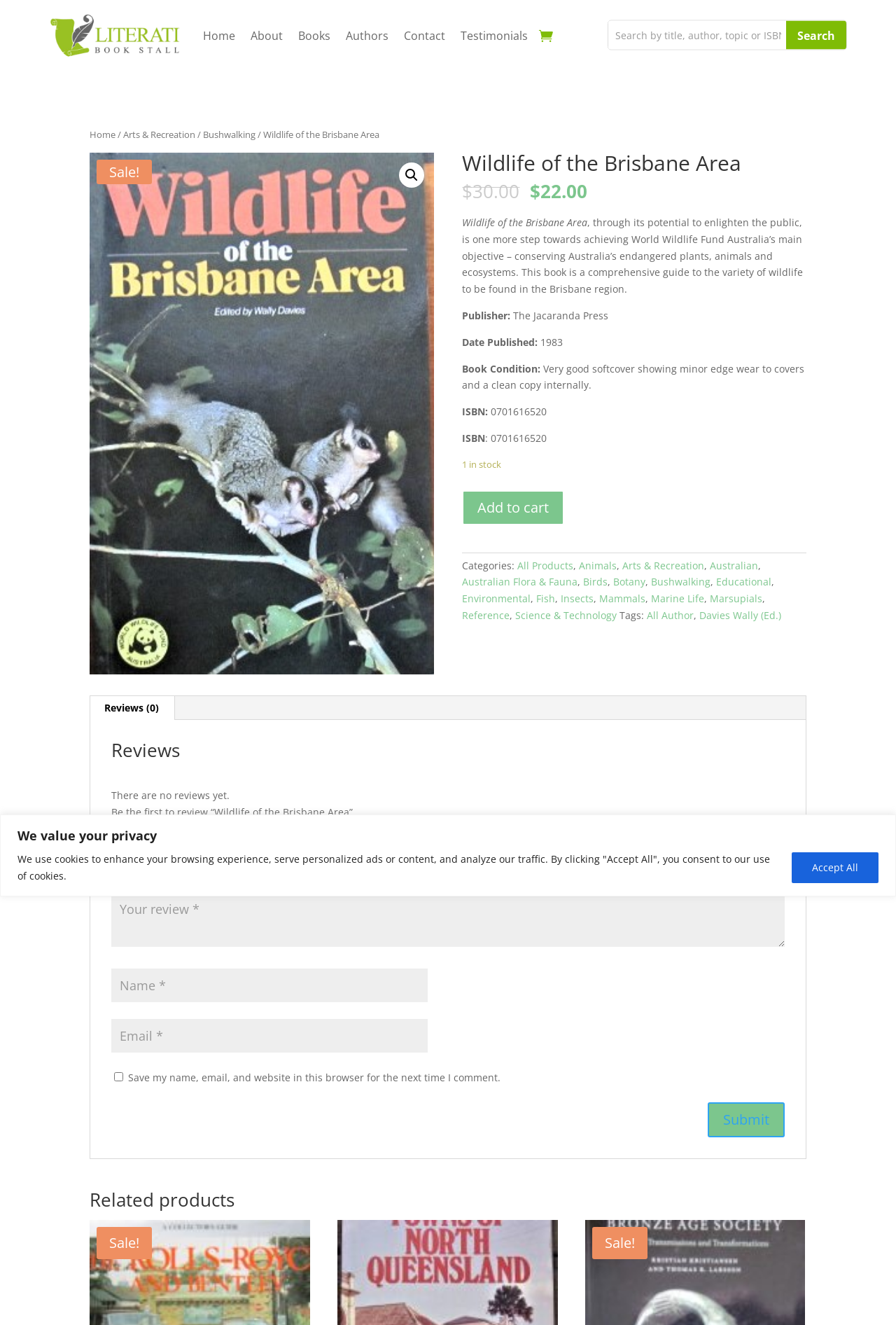Please specify the coordinates of the bounding box for the element that should be clicked to carry out this instruction: "Search by title, author, topic or ISBN". The coordinates must be four float numbers between 0 and 1, formatted as [left, top, right, bottom].

[0.679, 0.016, 0.877, 0.037]